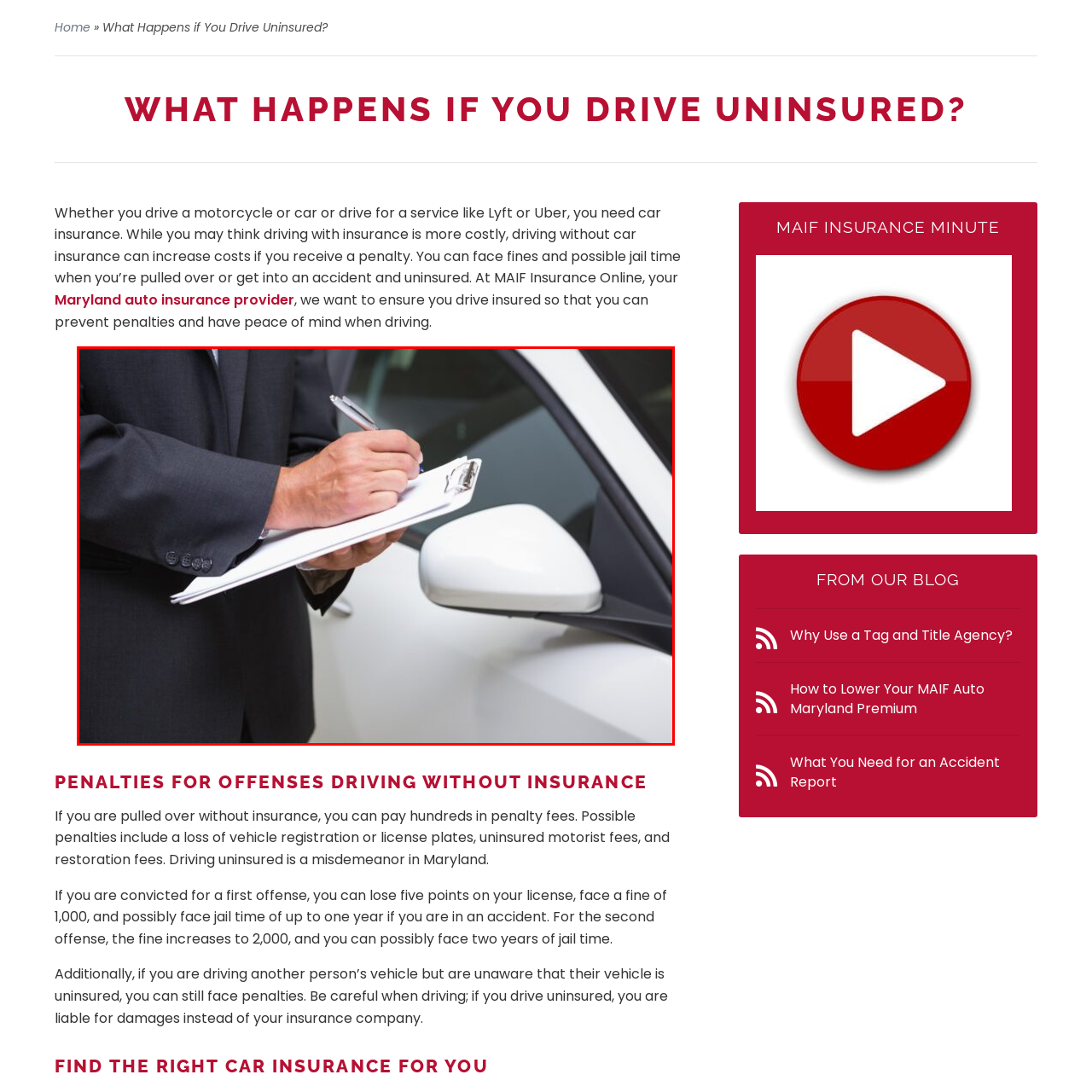Elaborate on the scene depicted inside the red bounding box.

The image depicts a person in a suit holding a clipboard while writing, indicating a professional setting. The backdrop shows a sleek white car, suggesting the context may relate to automotive inspections or assessments. This visual aligns with the theme of the article titled "What Happens if You Drive Uninsured?", which emphasizes the importance of car insurance and the potential penalties for driving without it. The presence of the clipboard and the act of note-taking imply a scenario where the individual might be documenting information relevant to insurance, legal compliance, or vehicle status, reinforcing the message about the necessity of having adequate insurance coverage while driving.